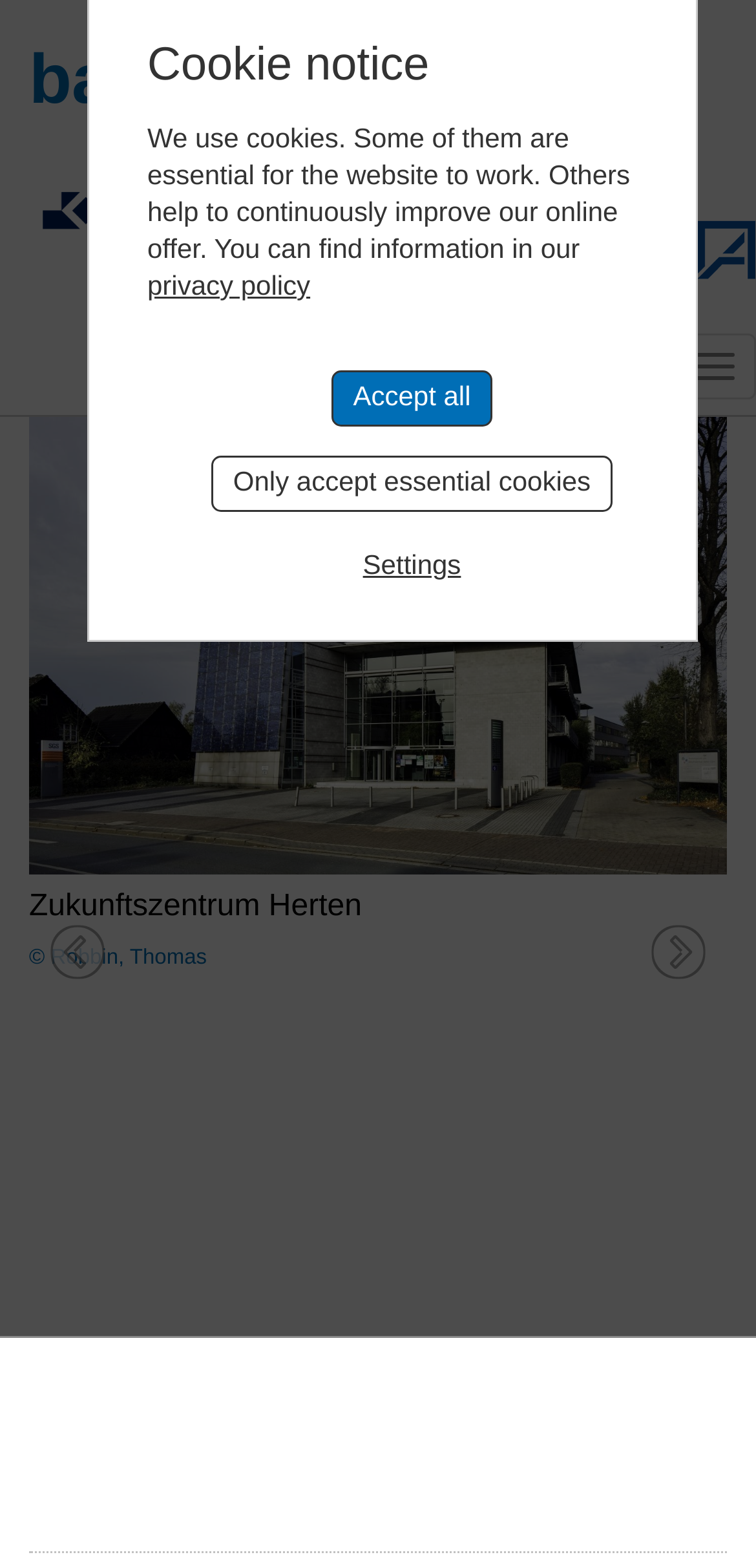Please answer the following query using a single word or phrase: 
What is the name of the building?

Zukunftszentrum Herten